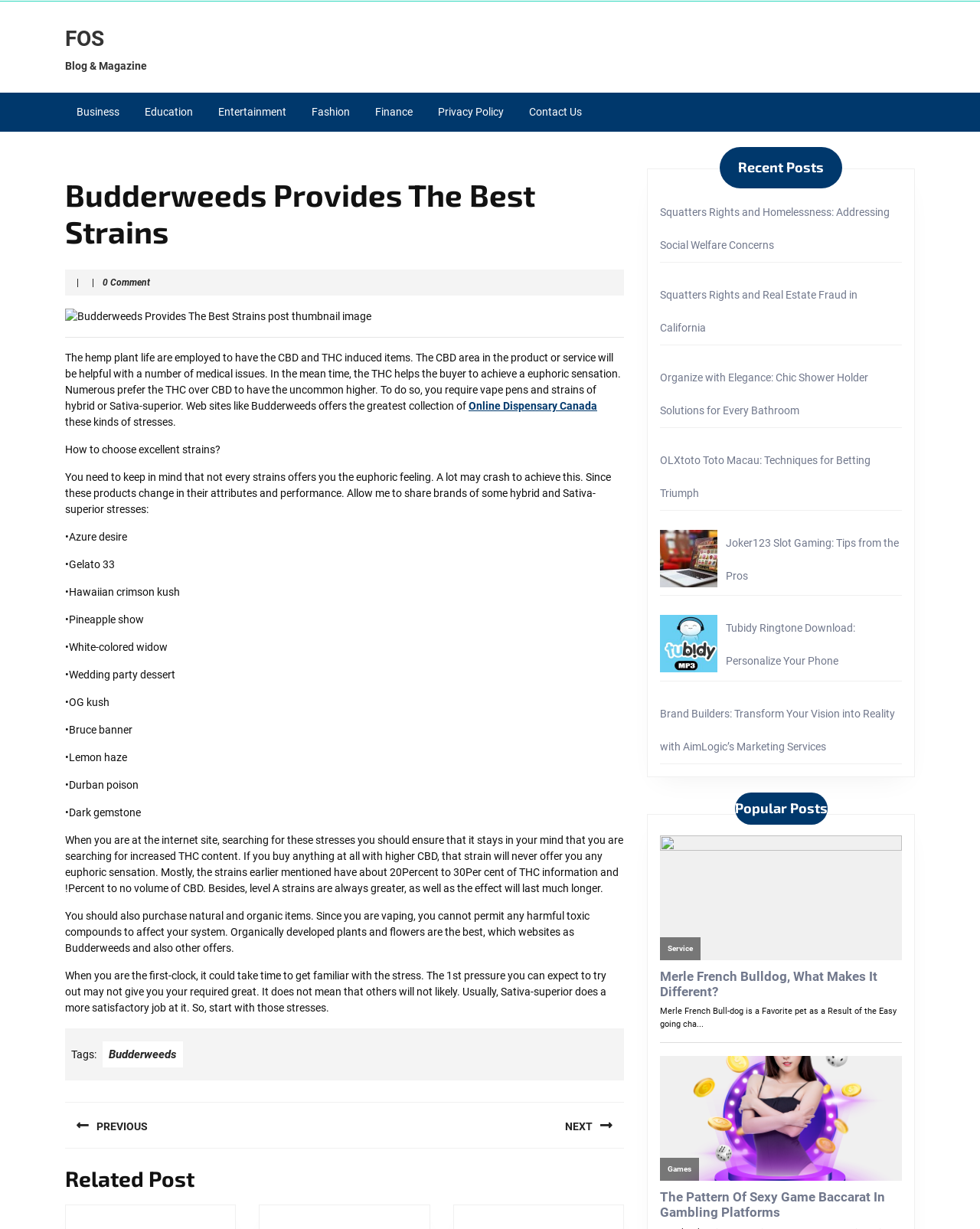Please determine the bounding box coordinates for the element that should be clicked to follow these instructions: "Read the blog post about 'How to choose excellent strains?'".

[0.066, 0.361, 0.225, 0.371]